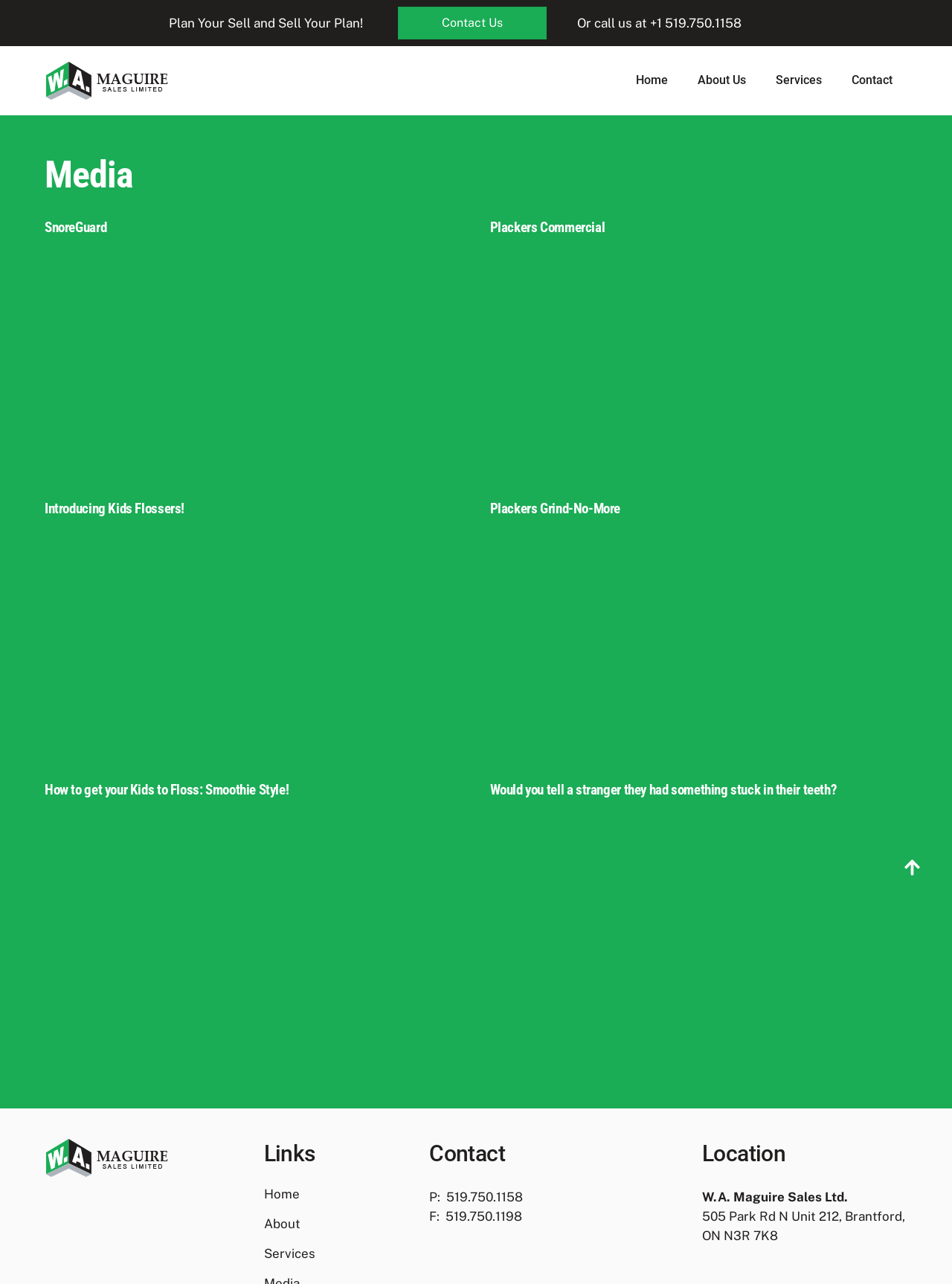Answer the following inquiry with a single word or phrase:
What is the title of the first heading?

Media